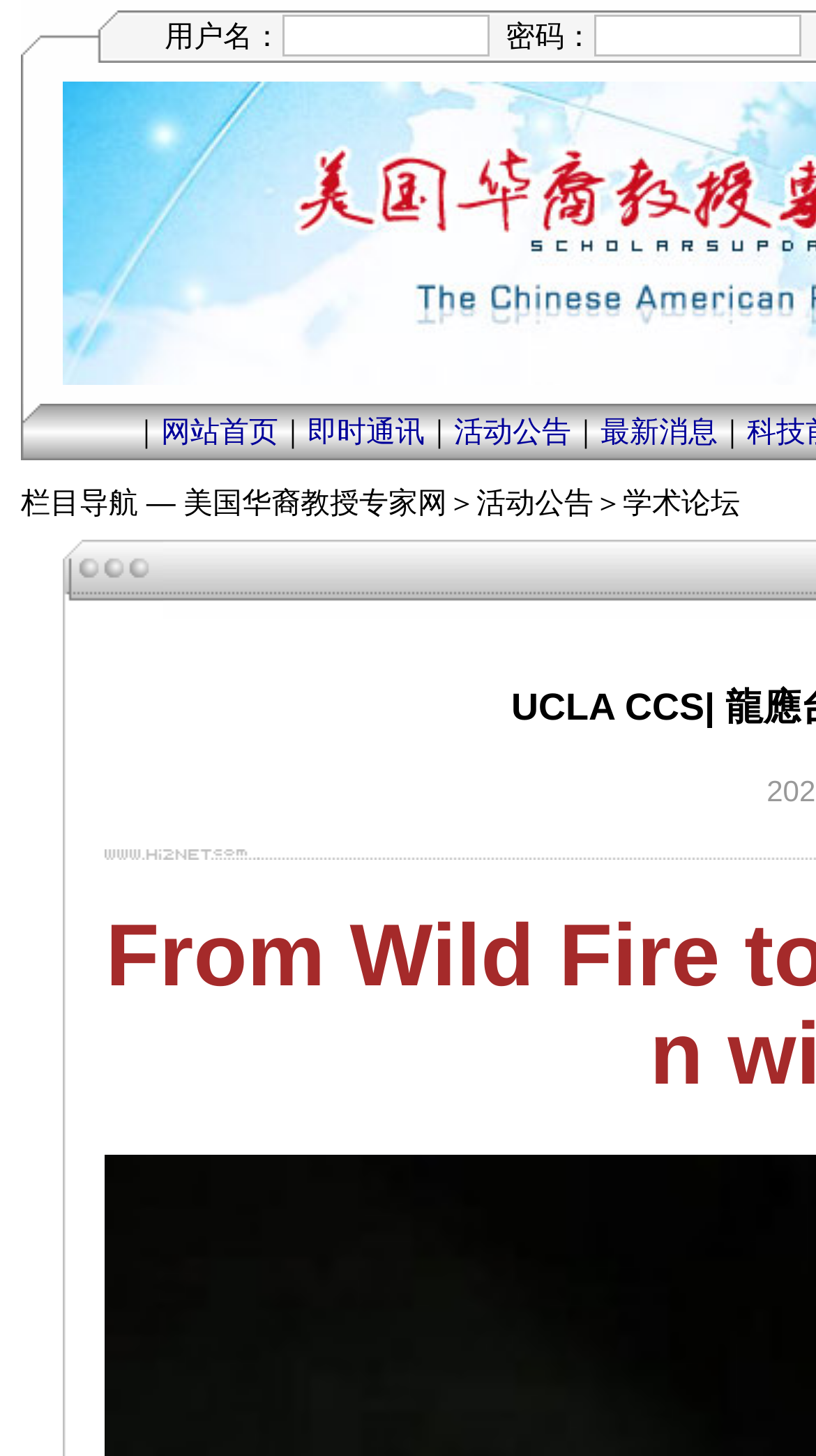Generate the main heading text from the webpage.

From Wild Fire to the Big Sea：In Conversation with Lung Ying-tai